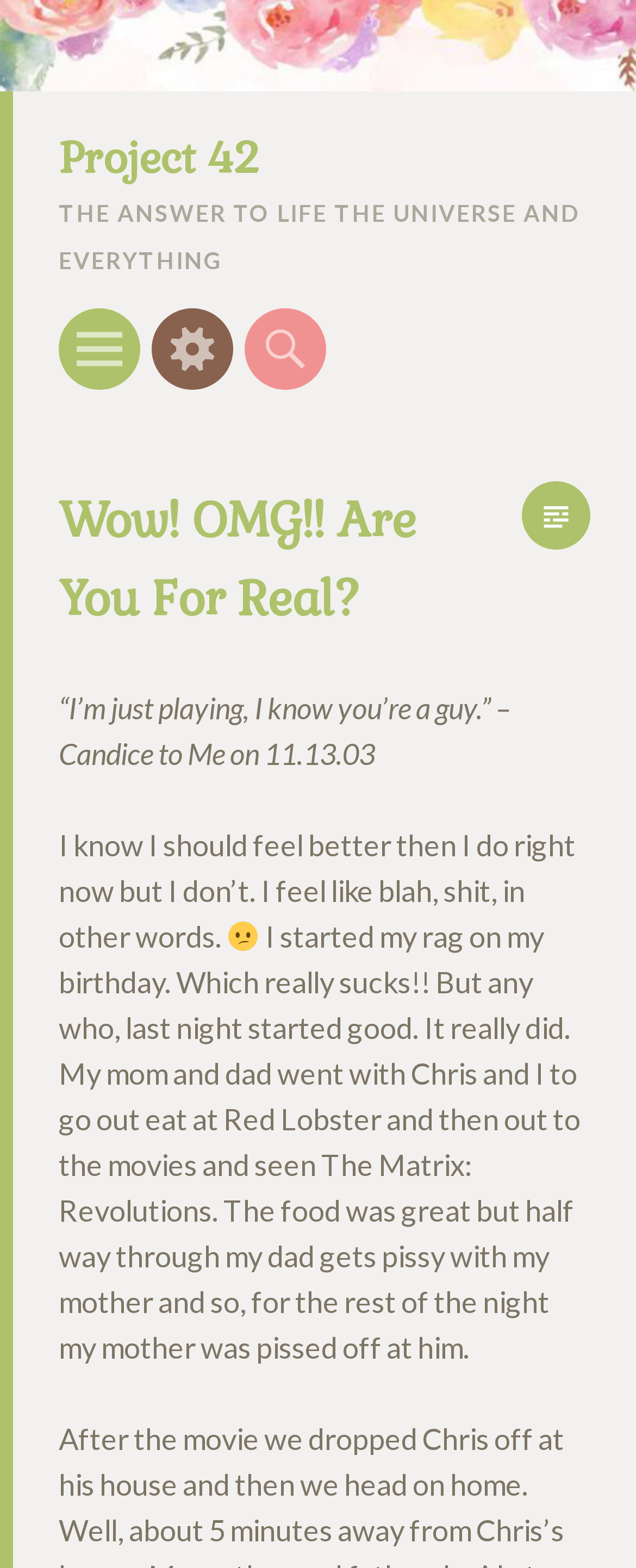What is the name of the movie mentioned in the text?
Provide a detailed answer to the question using information from the image.

The name of the movie can be found in the text 'My mom and dad went with Chris and I to go out eat at Red Lobster and then out to the movies and seen The Matrix: Revolutions.' which is located in the third paragraph of the webpage, with a bounding box of [0.092, 0.586, 0.913, 0.871].